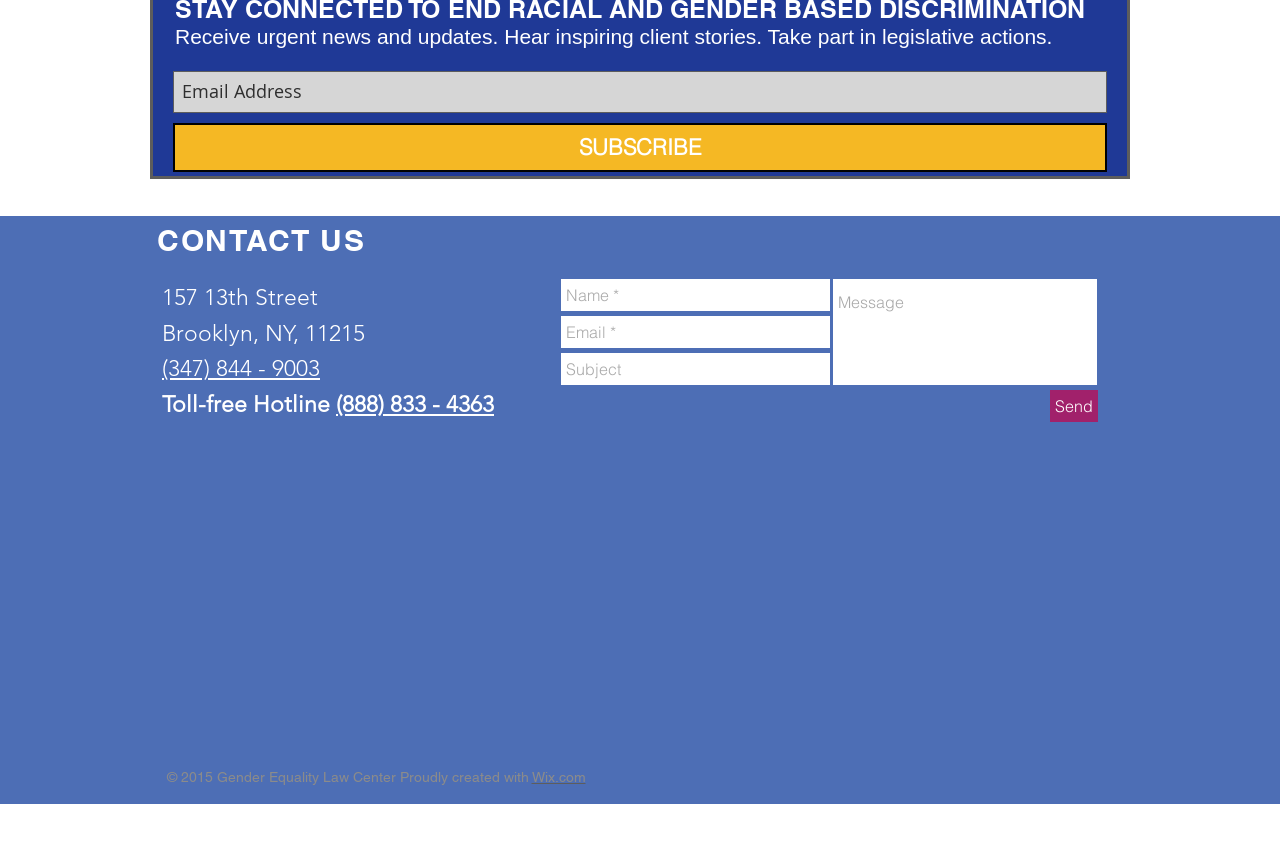Kindly determine the bounding box coordinates for the clickable area to achieve the given instruction: "Click Touch & Type".

None